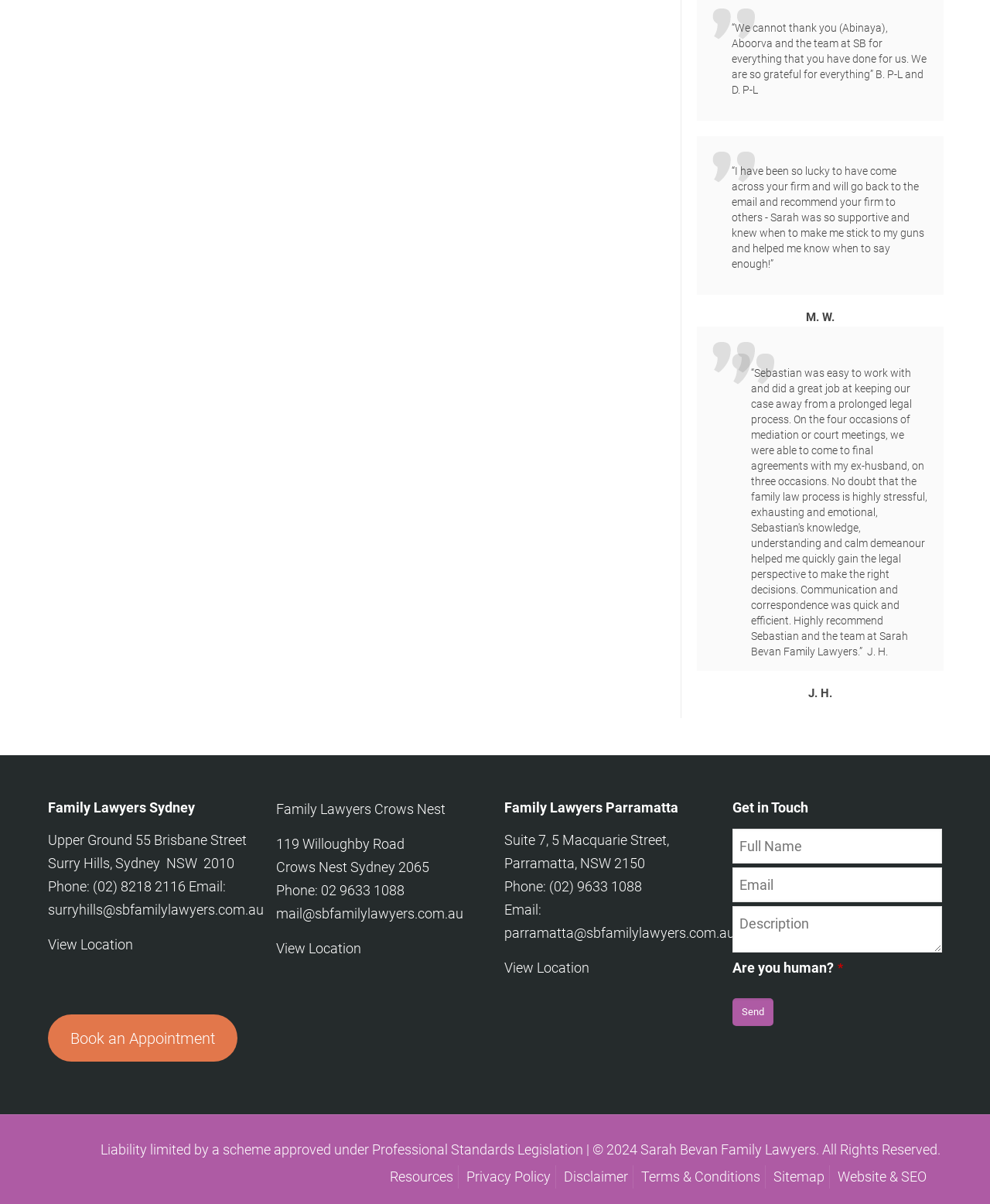What is the name of the law firm?
Look at the screenshot and provide an in-depth answer.

I found the name of the law firm by looking at the testimonials section, where it is mentioned as 'SB' and 'Sarah Bevan Family Lawyers' in the contact information.